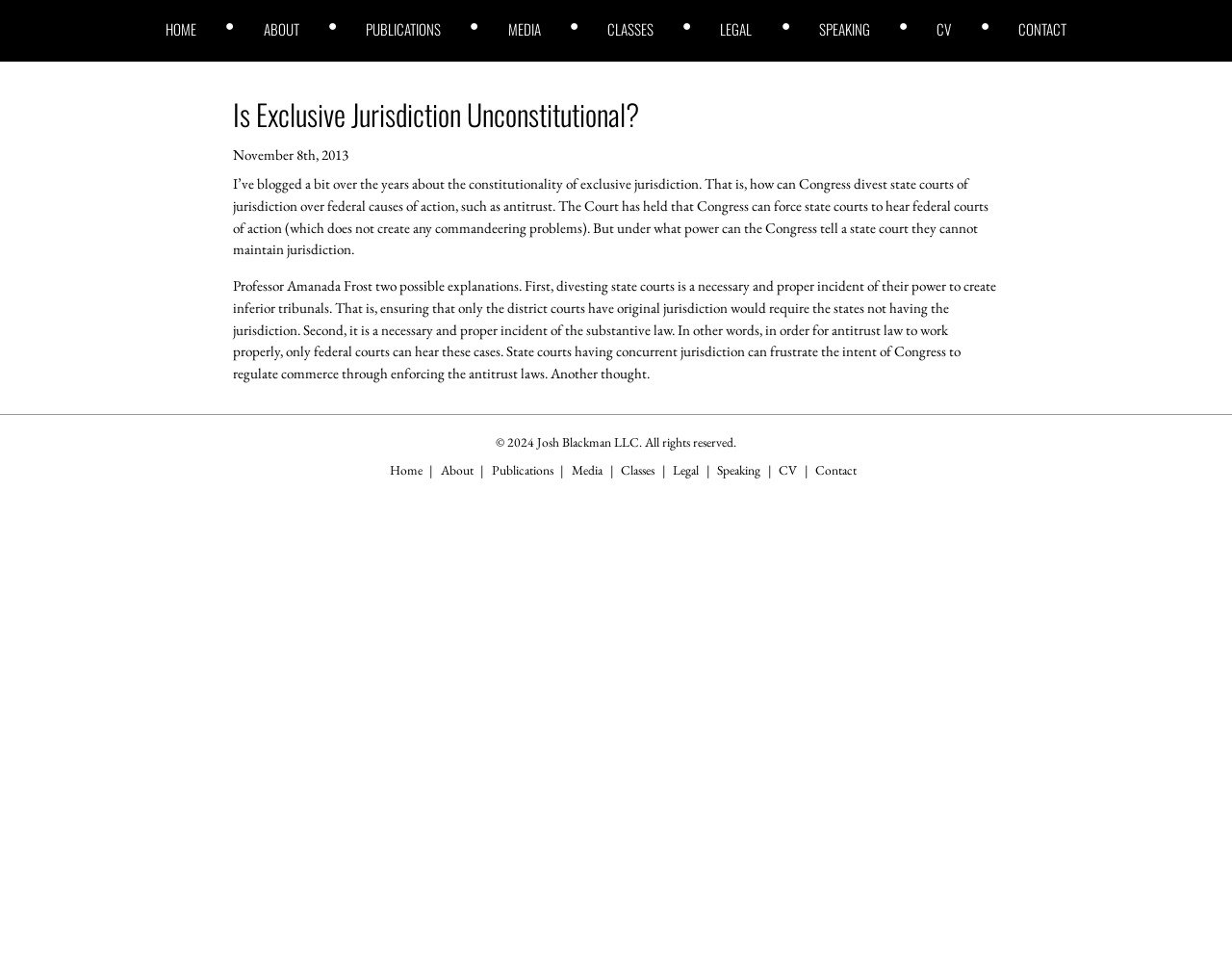Please determine the bounding box coordinates of the element's region to click in order to carry out the following instruction: "read the blog post". The coordinates should be four float numbers between 0 and 1, i.e., [left, top, right, bottom].

[0.189, 0.105, 0.811, 0.402]